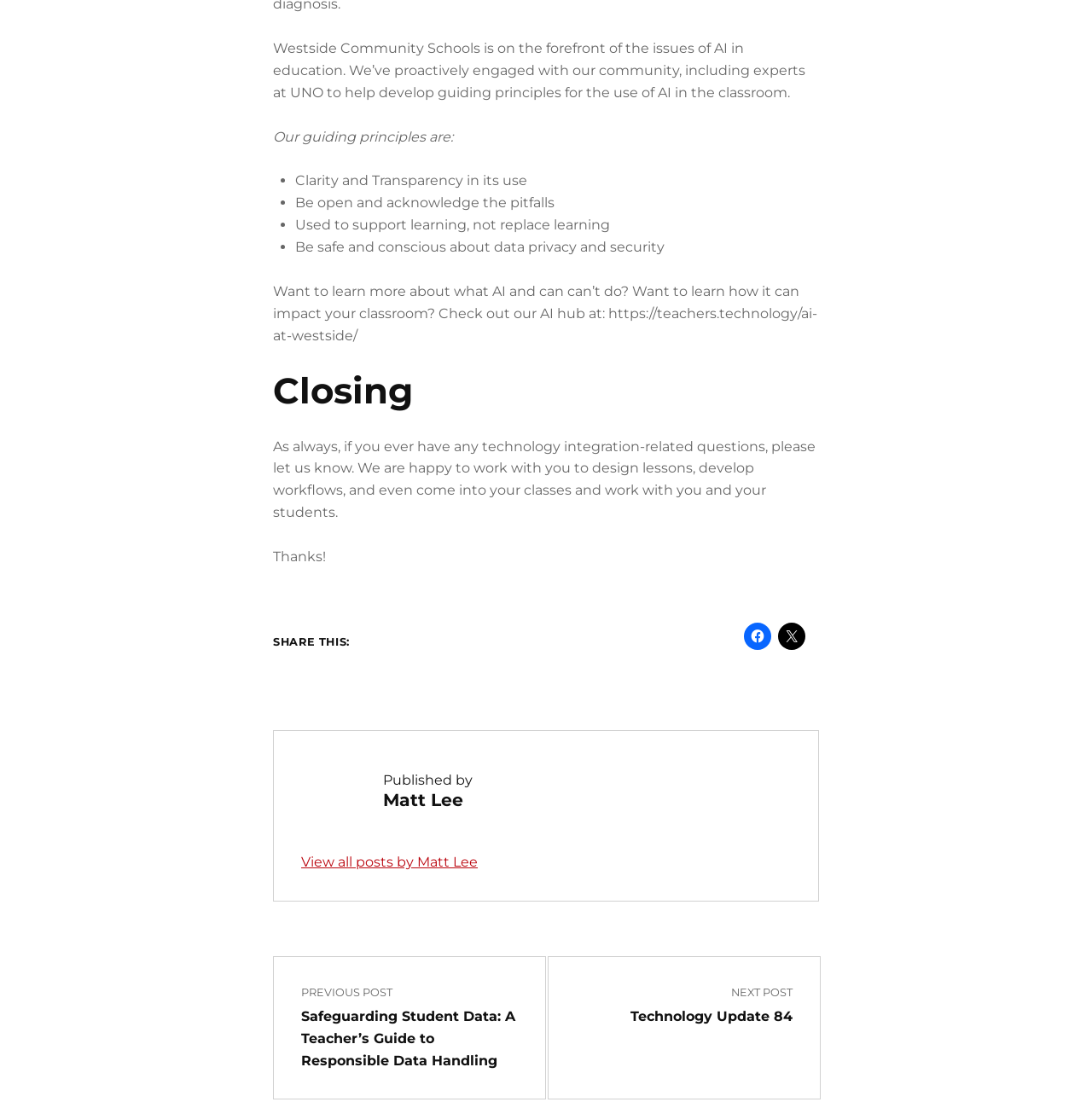Who is the author of this post?
Using the image as a reference, answer the question in detail.

The webpage mentions 'Published by Matt Lee' at the bottom, indicating that Matt Lee is the author of this post.